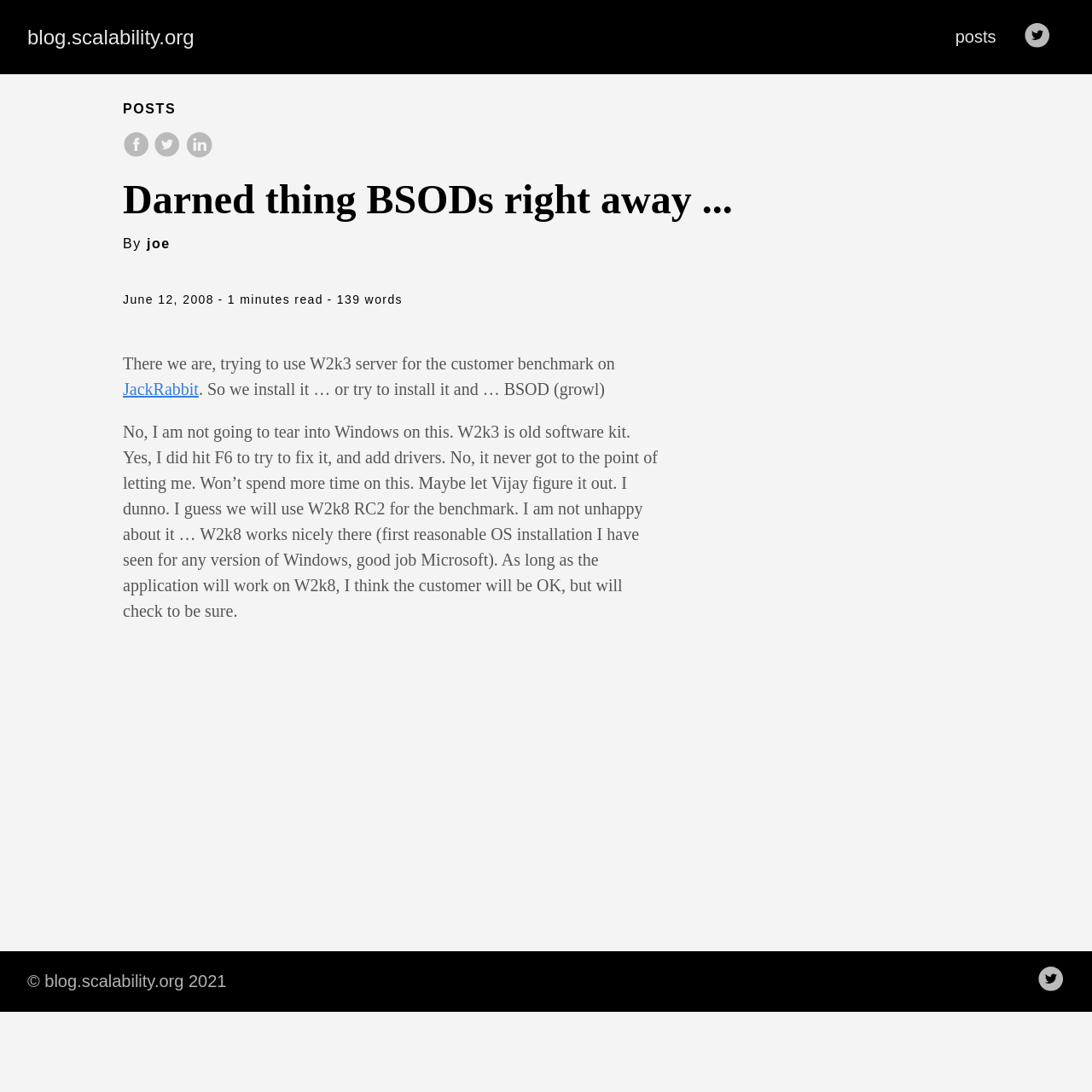What is the name of the server being used?
Answer with a single word or phrase, using the screenshot for reference.

W2k3